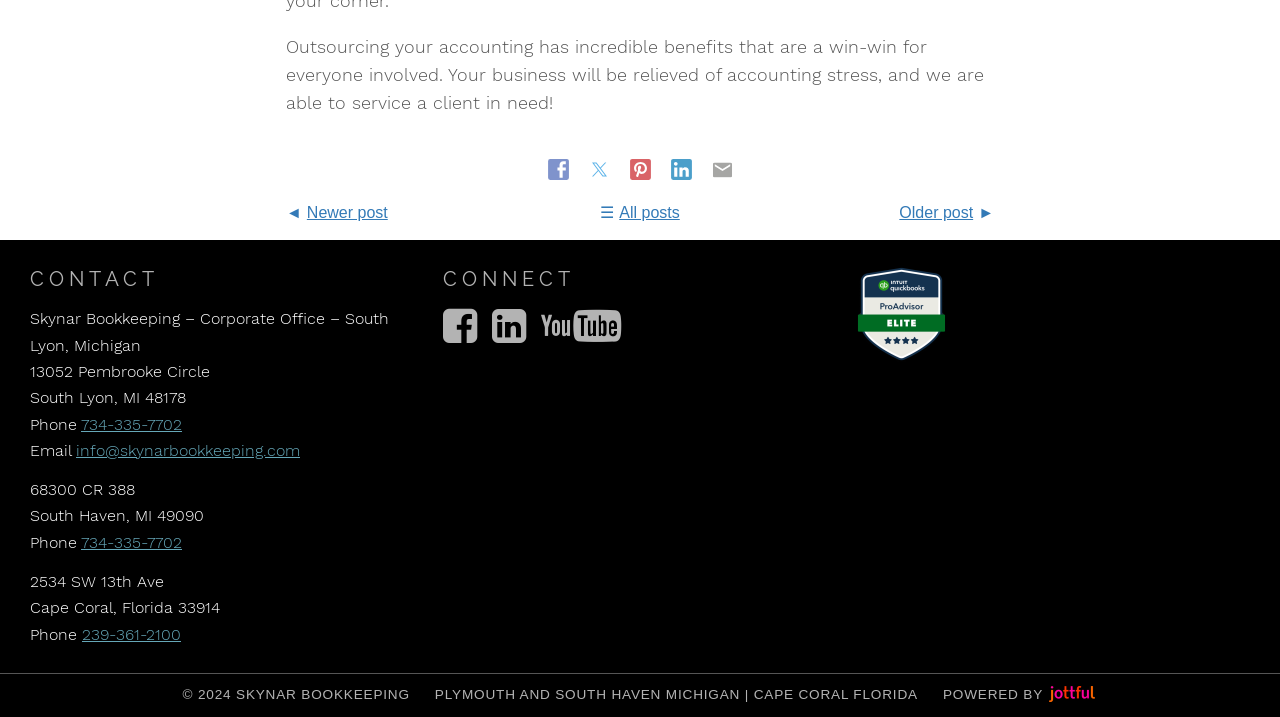Could you highlight the region that needs to be clicked to execute the instruction: "Tweet this"?

[0.458, 0.225, 0.482, 0.253]